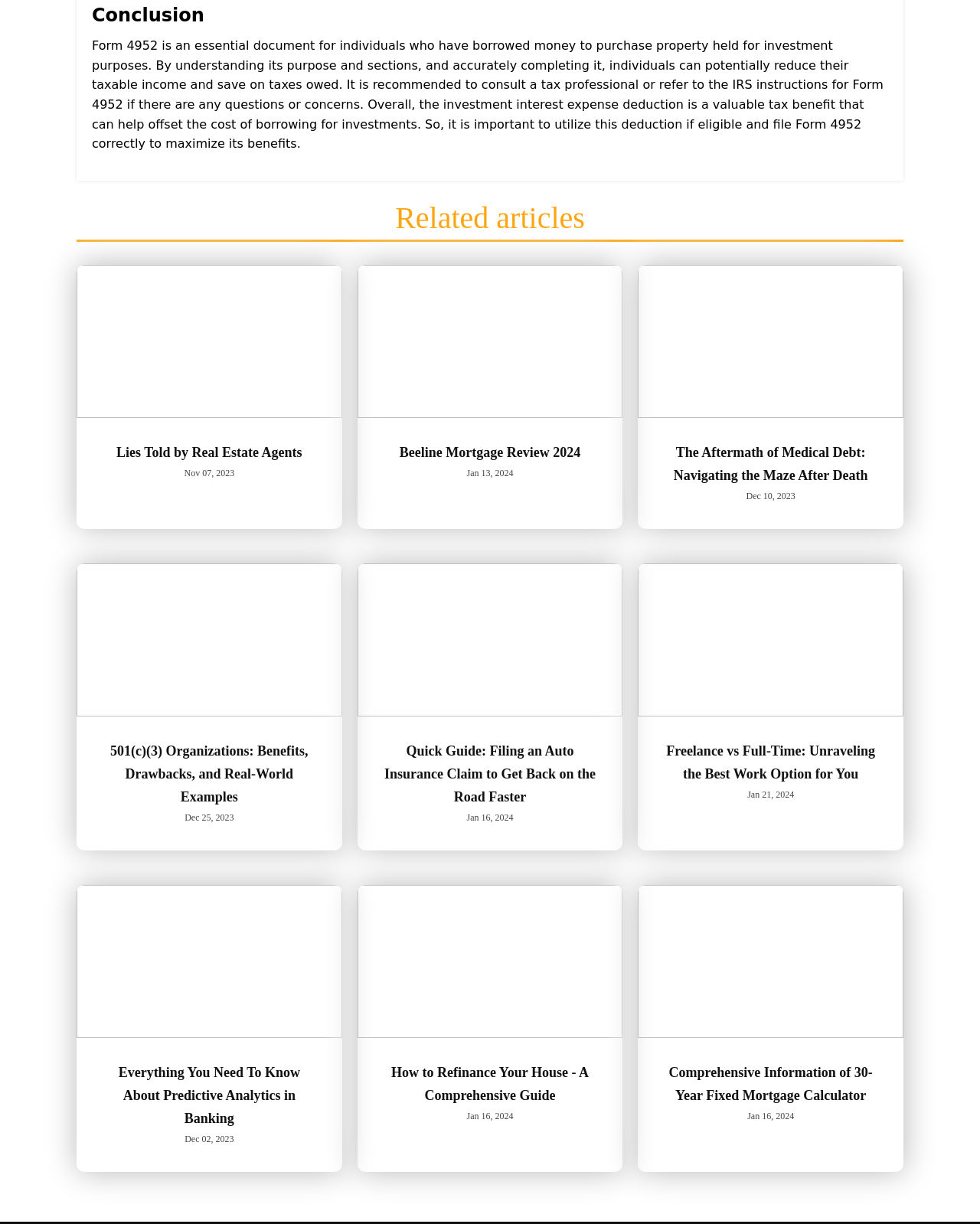Identify the bounding box coordinates for the region of the element that should be clicked to carry out the instruction: "Explore the article about Beeline Mortgage Review". The bounding box coordinates should be four float numbers between 0 and 1, i.e., [left, top, right, bottom].

[0.365, 0.216, 0.635, 0.432]